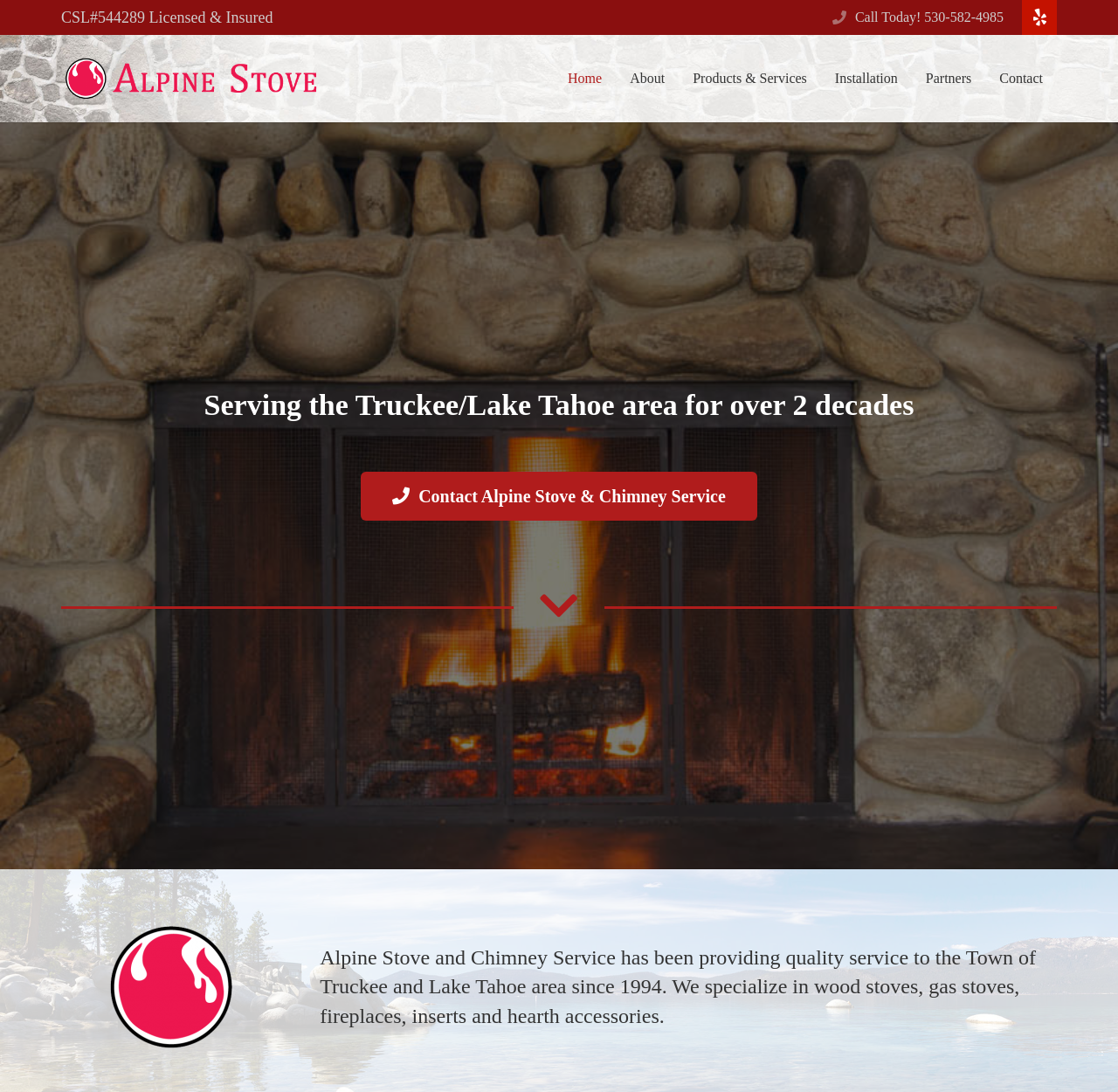Please specify the bounding box coordinates of the clickable region to carry out the following instruction: "Contact Alpine Stove & Chimney Service". The coordinates should be four float numbers between 0 and 1, in the format [left, top, right, bottom].

[0.323, 0.432, 0.677, 0.476]